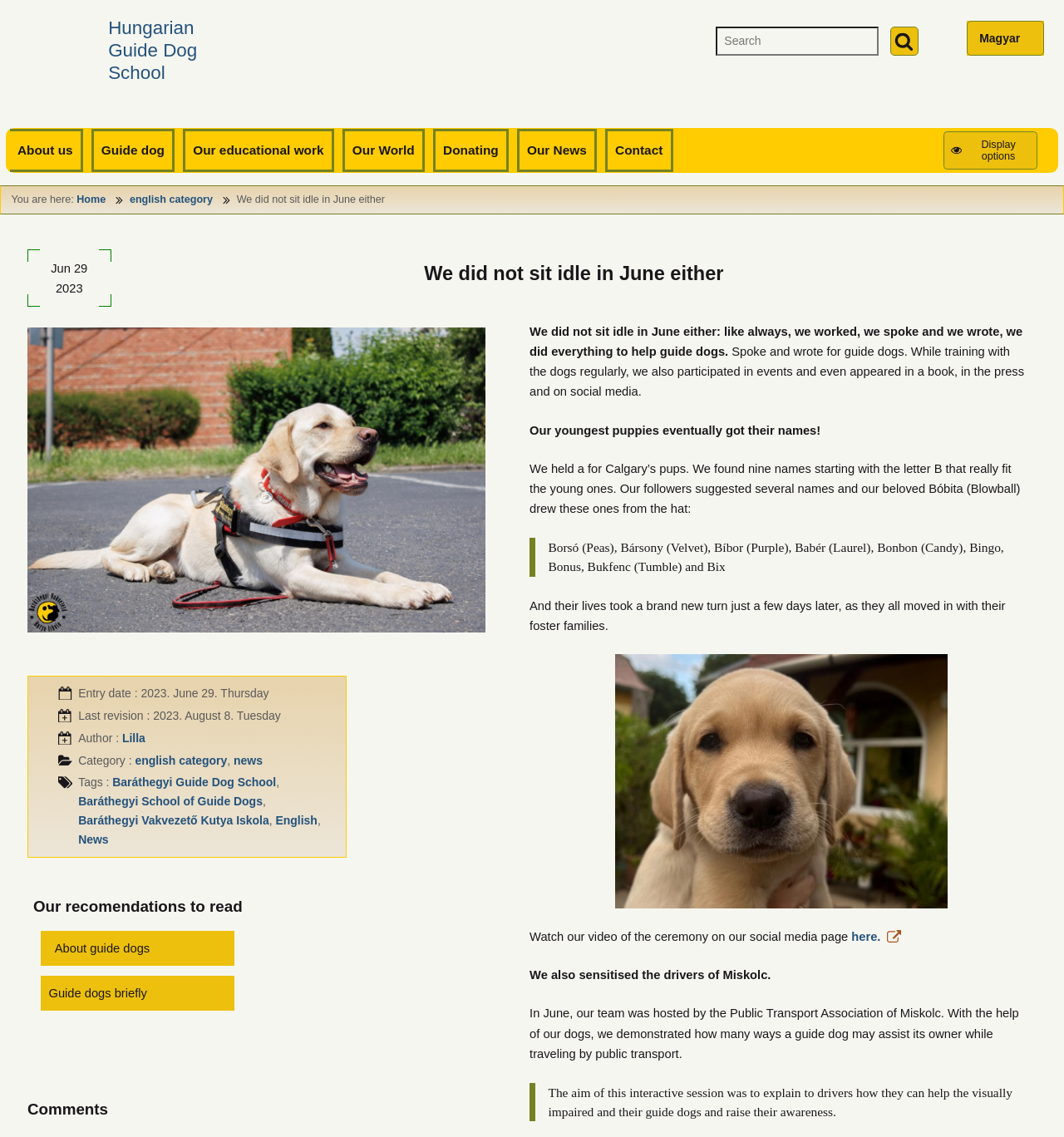Can you pinpoint the bounding box coordinates for the clickable element required for this instruction: "Back to top"? The coordinates should be four float numbers between 0 and 1, i.e., [left, top, right, bottom].

[0.93, 0.88, 0.973, 0.915]